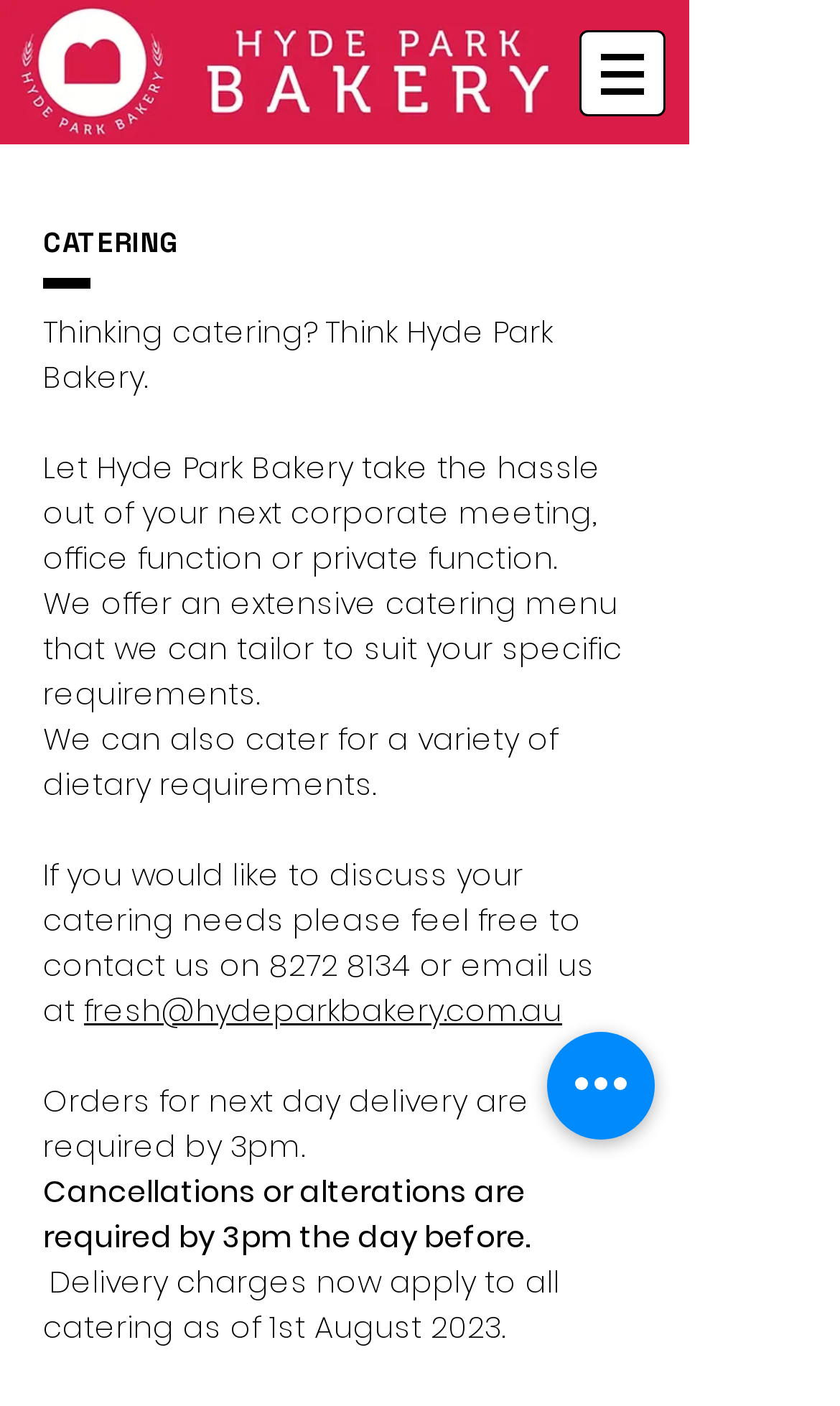Given the description "title="Go to cart"", provide the bounding box coordinates of the corresponding UI element.

None